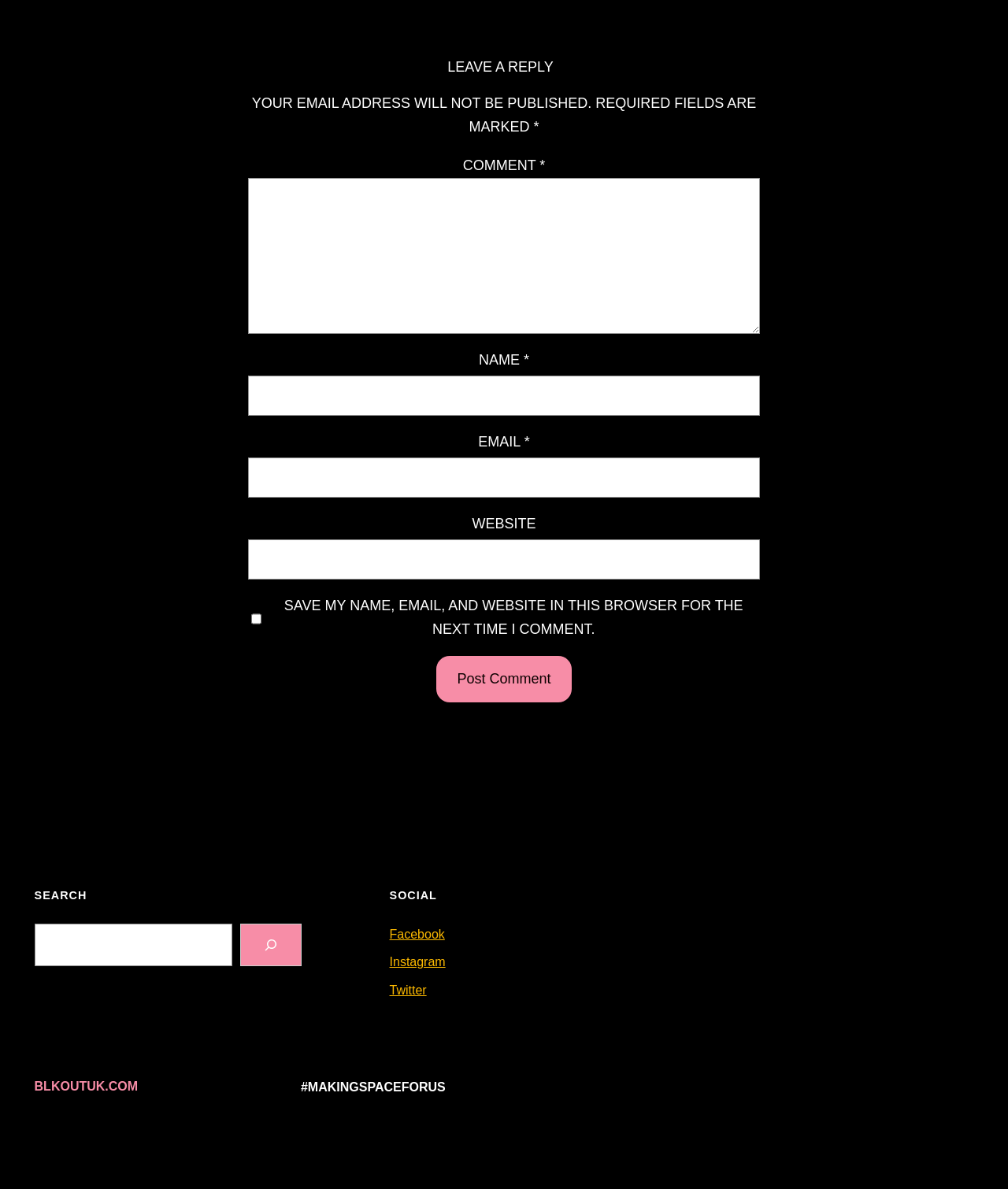Identify the bounding box coordinates of the clickable region to carry out the given instruction: "enter your name".

[0.246, 0.316, 0.754, 0.349]